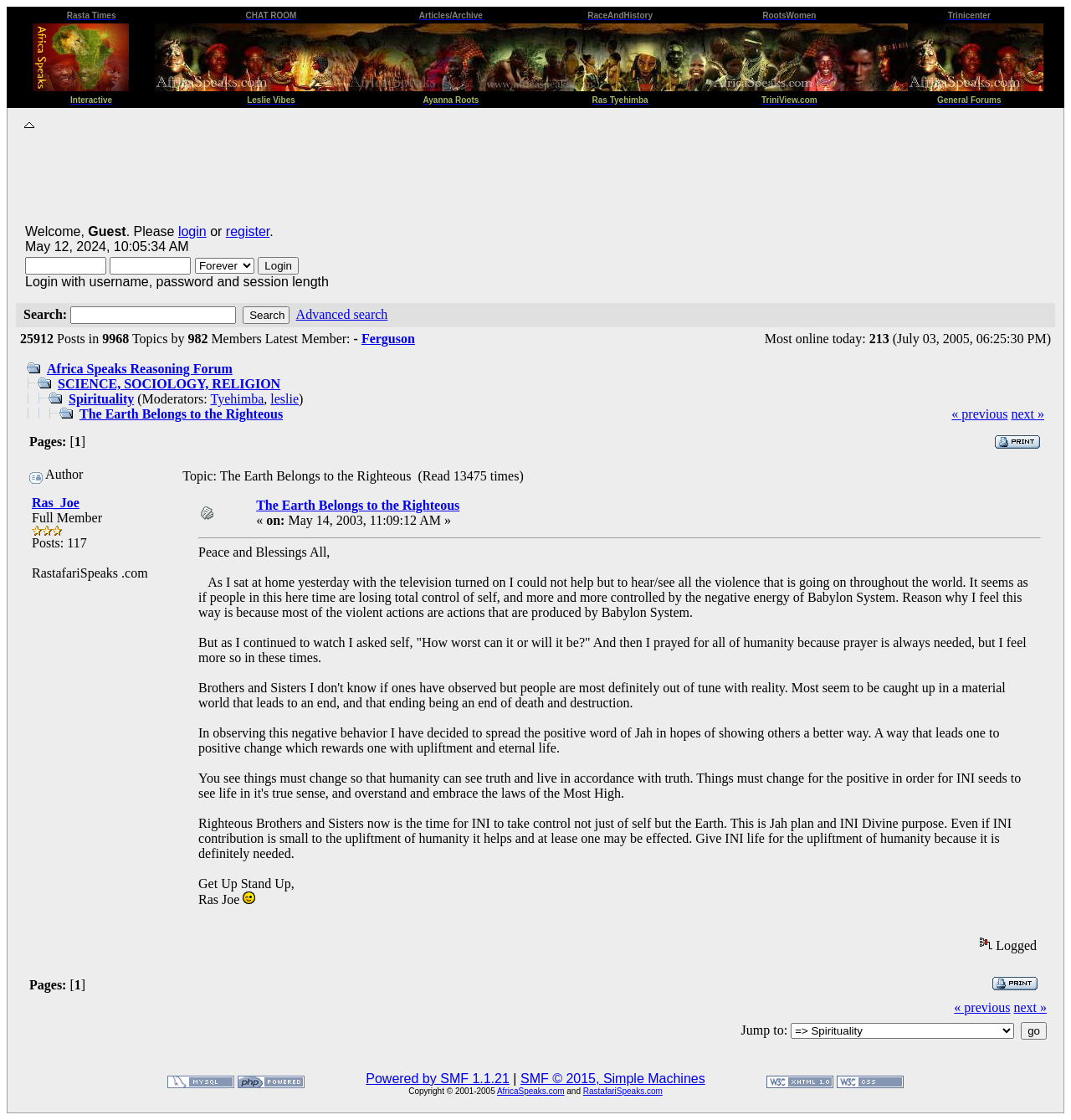How many table cells are there in the third table row?
Based on the visual, give a brief answer using one word or a short phrase.

7